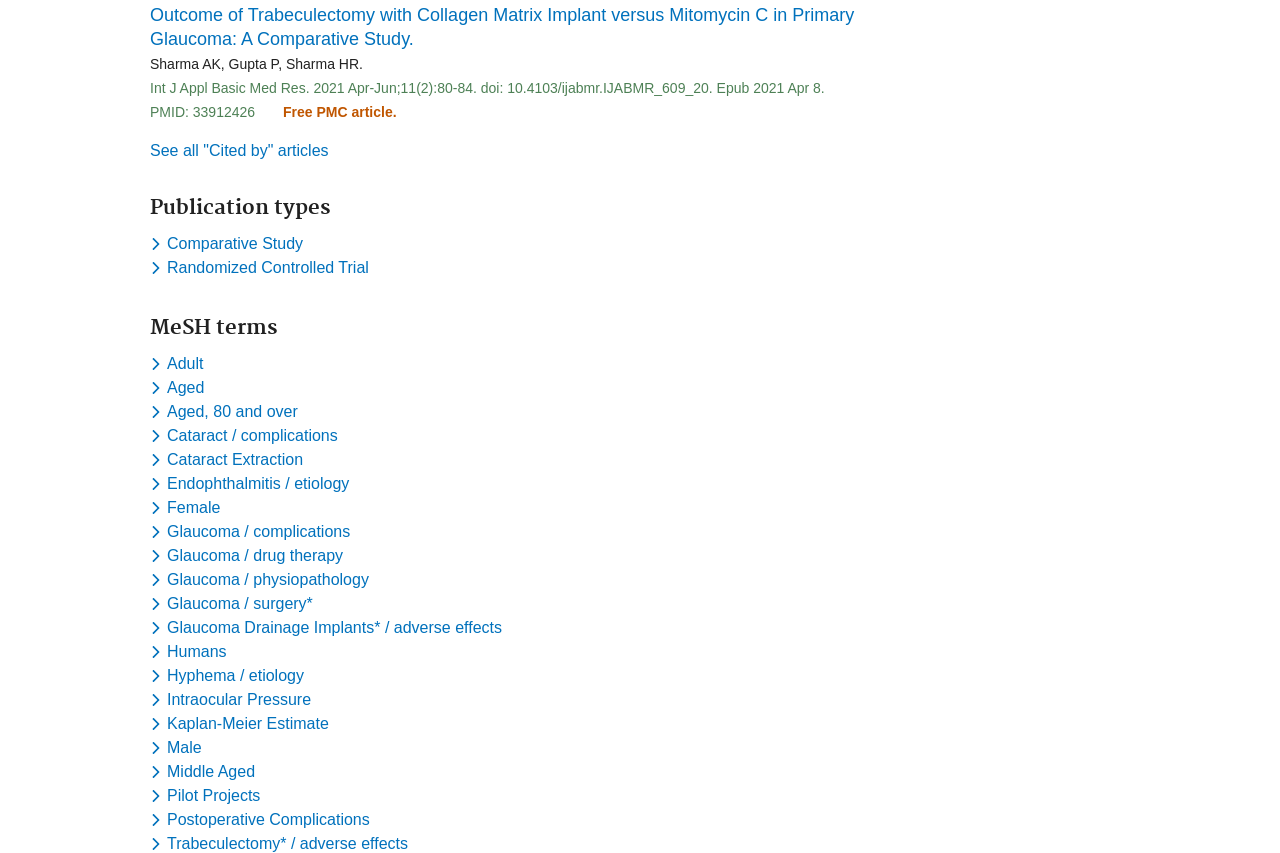Find the bounding box coordinates for the element that must be clicked to complete the instruction: "Toggle the dropdown menu for keyword Comparative Study". The coordinates should be four float numbers between 0 and 1, indicated as [left, top, right, bottom].

[0.117, 0.275, 0.241, 0.296]